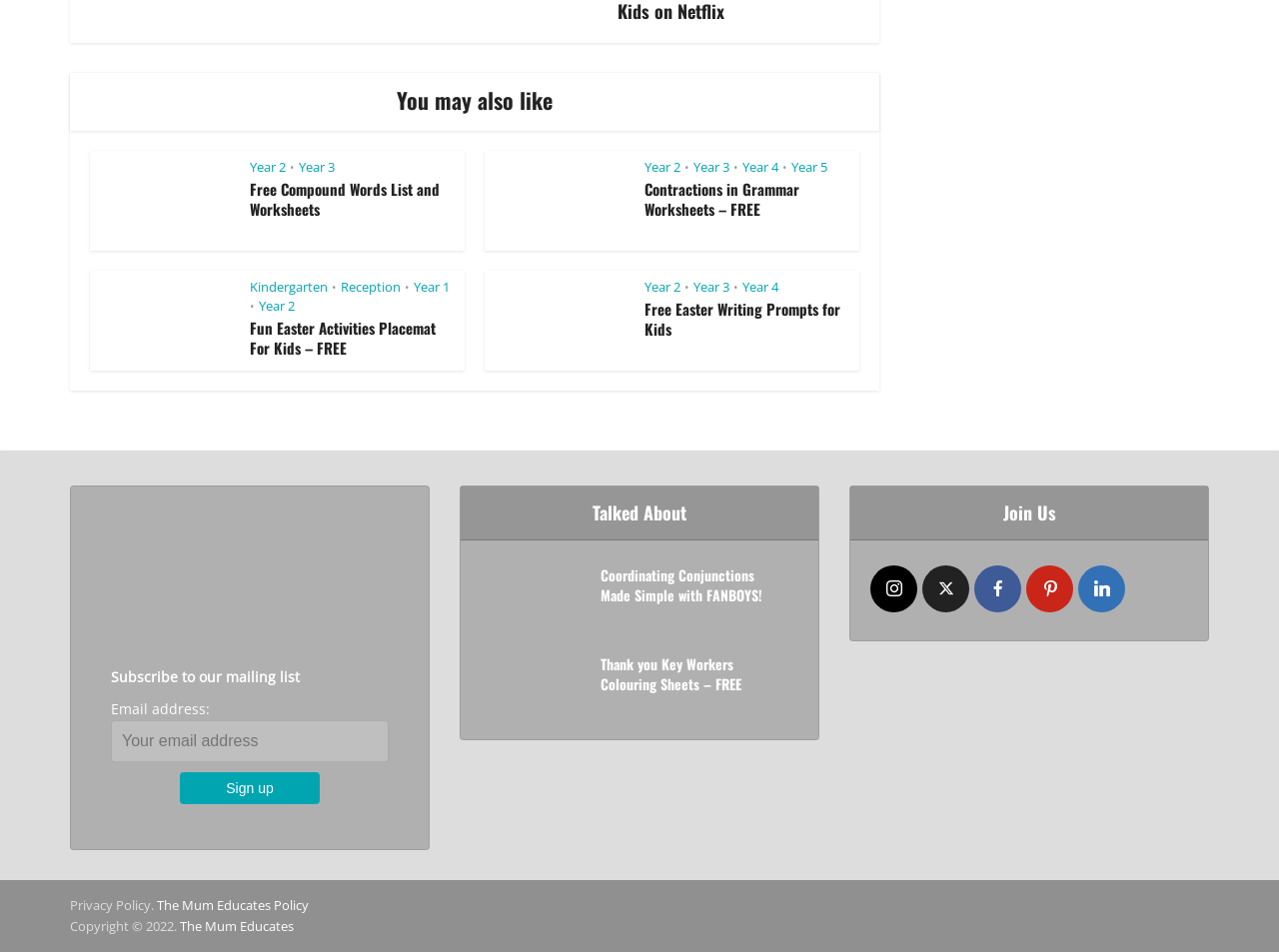Respond with a single word or phrase:
What is the topic of the heading 'Talked About'?

Coordinating Conjunctions